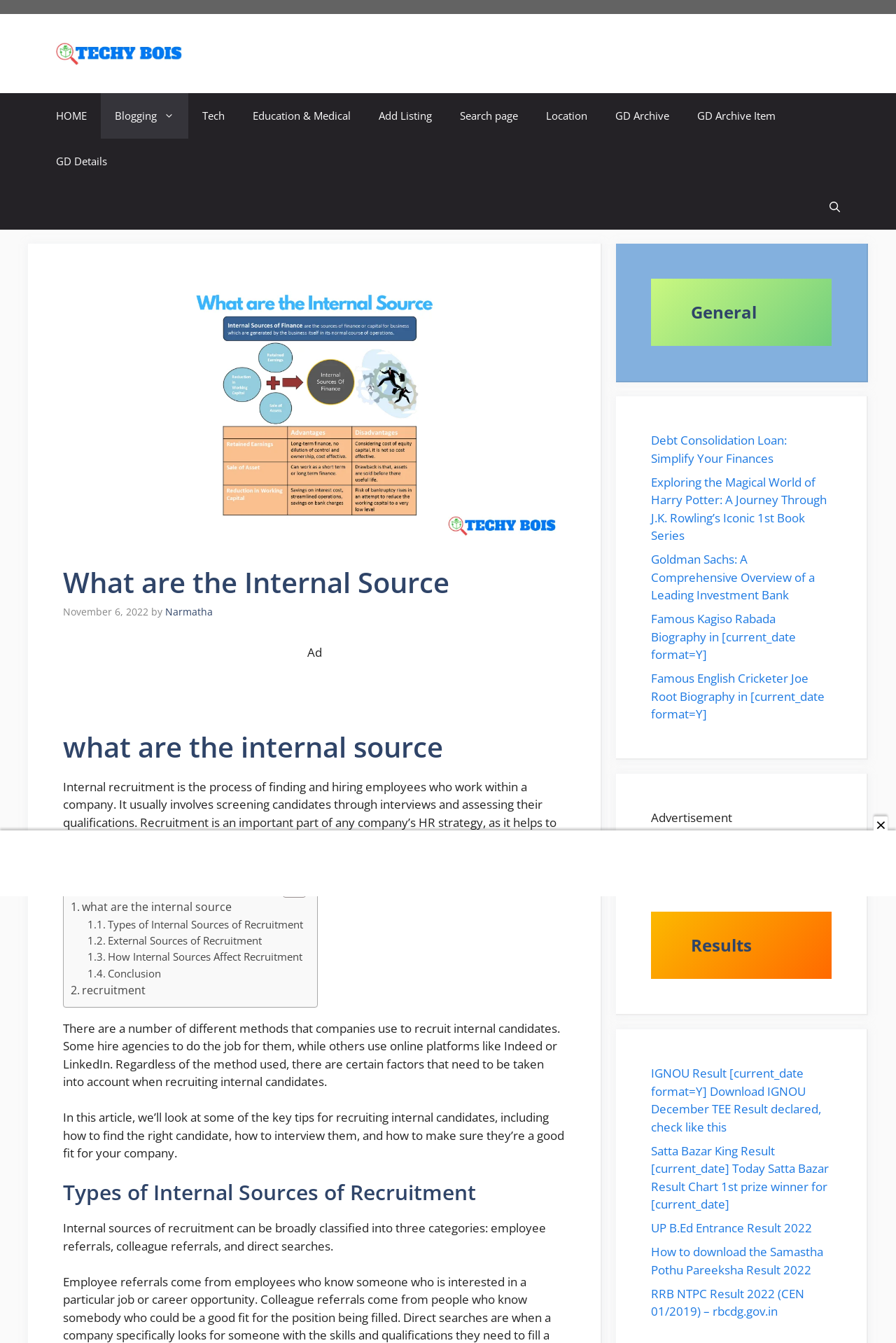What are the three categories of internal sources of recruitment?
Analyze the image and deliver a detailed answer to the question.

According to the webpage, internal sources of recruitment can be broadly classified into three categories: employee referrals, colleague referrals, and direct searches. This information is provided in the section 'Types of Internal Sources of Recruitment'.